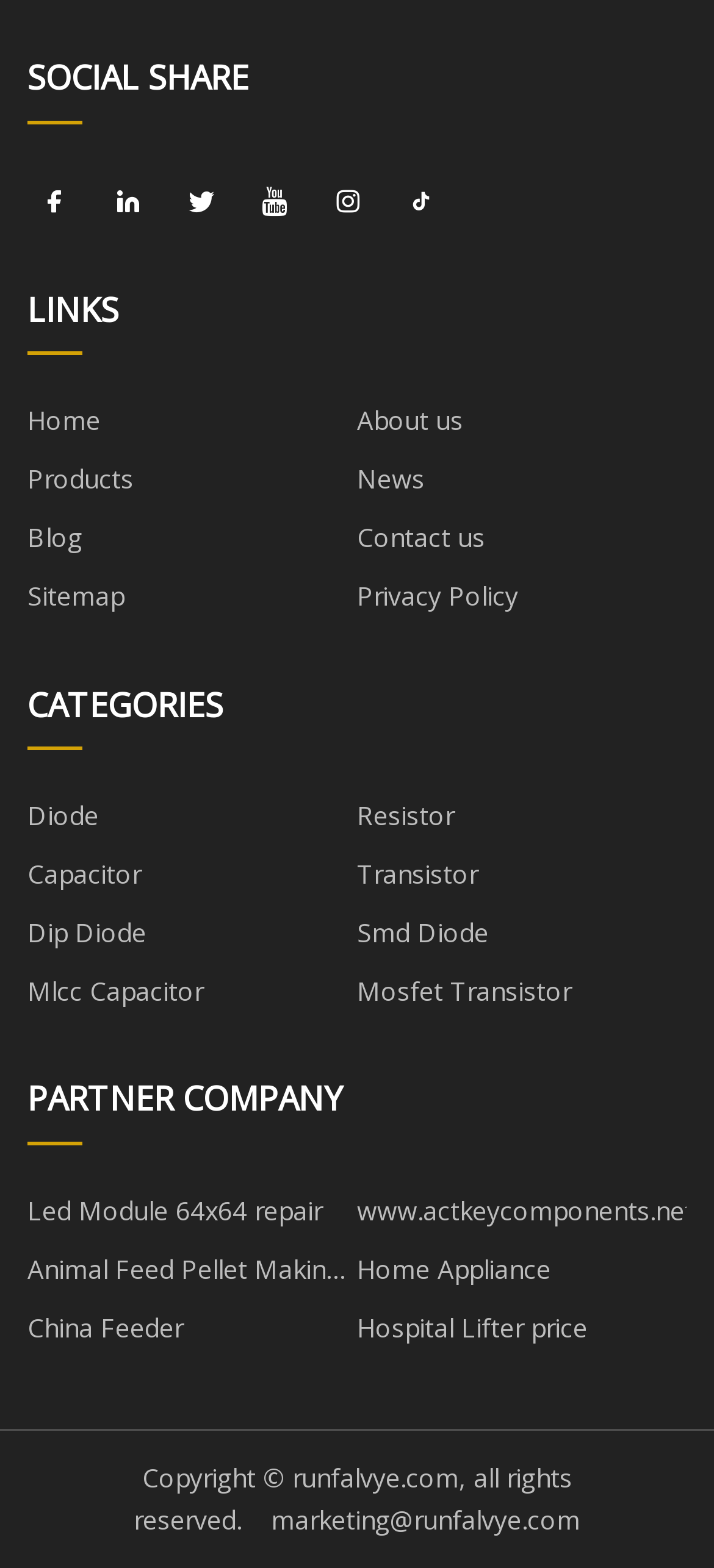Please locate the clickable area by providing the bounding box coordinates to follow this instruction: "View Diode category".

[0.038, 0.502, 0.5, 0.539]